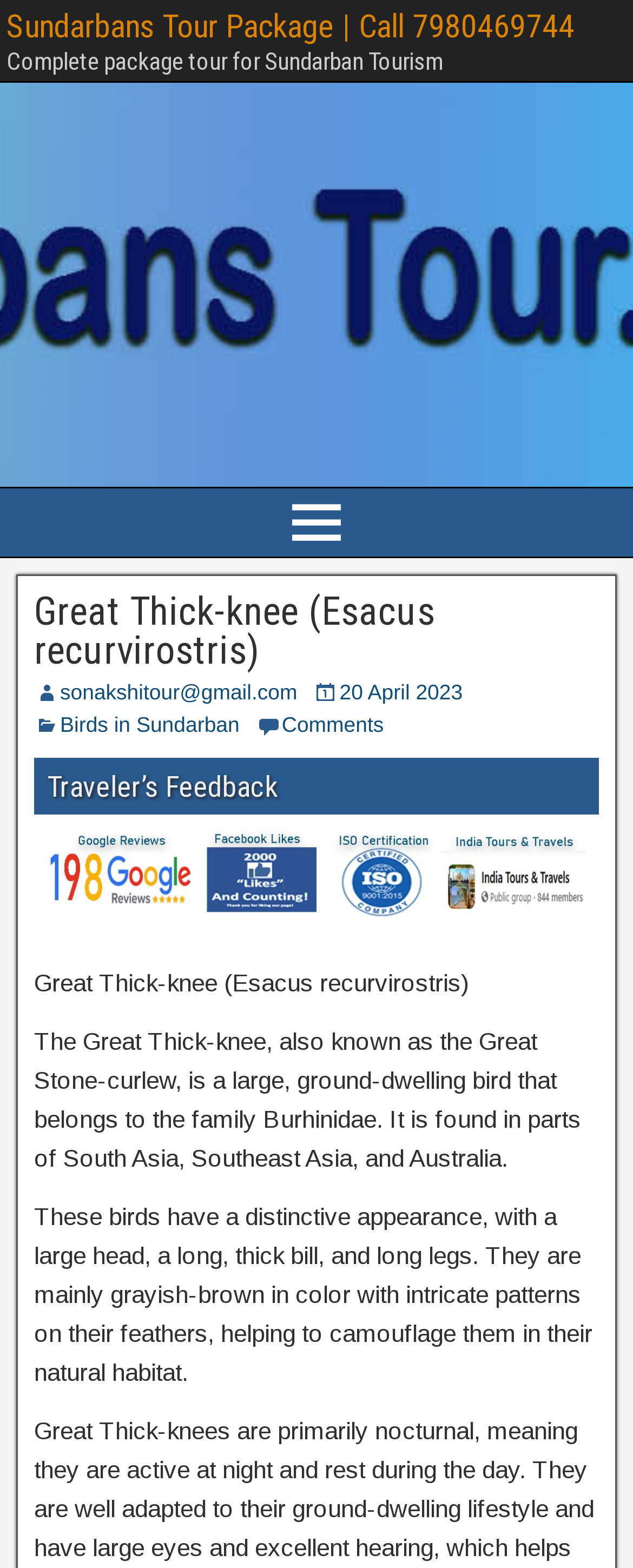What is the family name of the Great Thick-knee?
Look at the image and provide a detailed response to the question.

I found the answer by reading the StaticText element that describes the bird's characteristics, which mentions that the bird 'belongs to the family Burhinidae'.